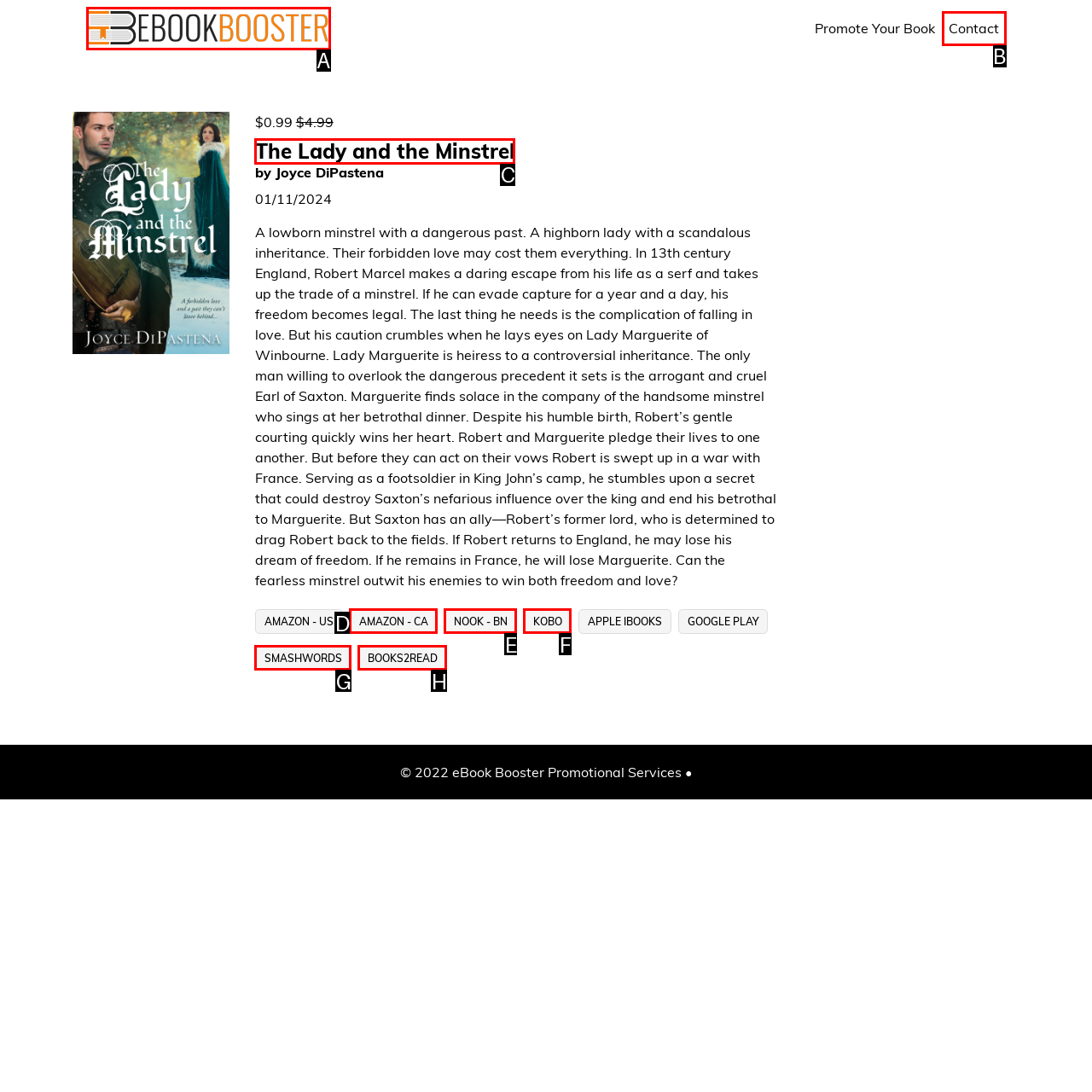Select the option that matches the description: The Lady and the Minstrel. Answer with the letter of the correct option directly.

C